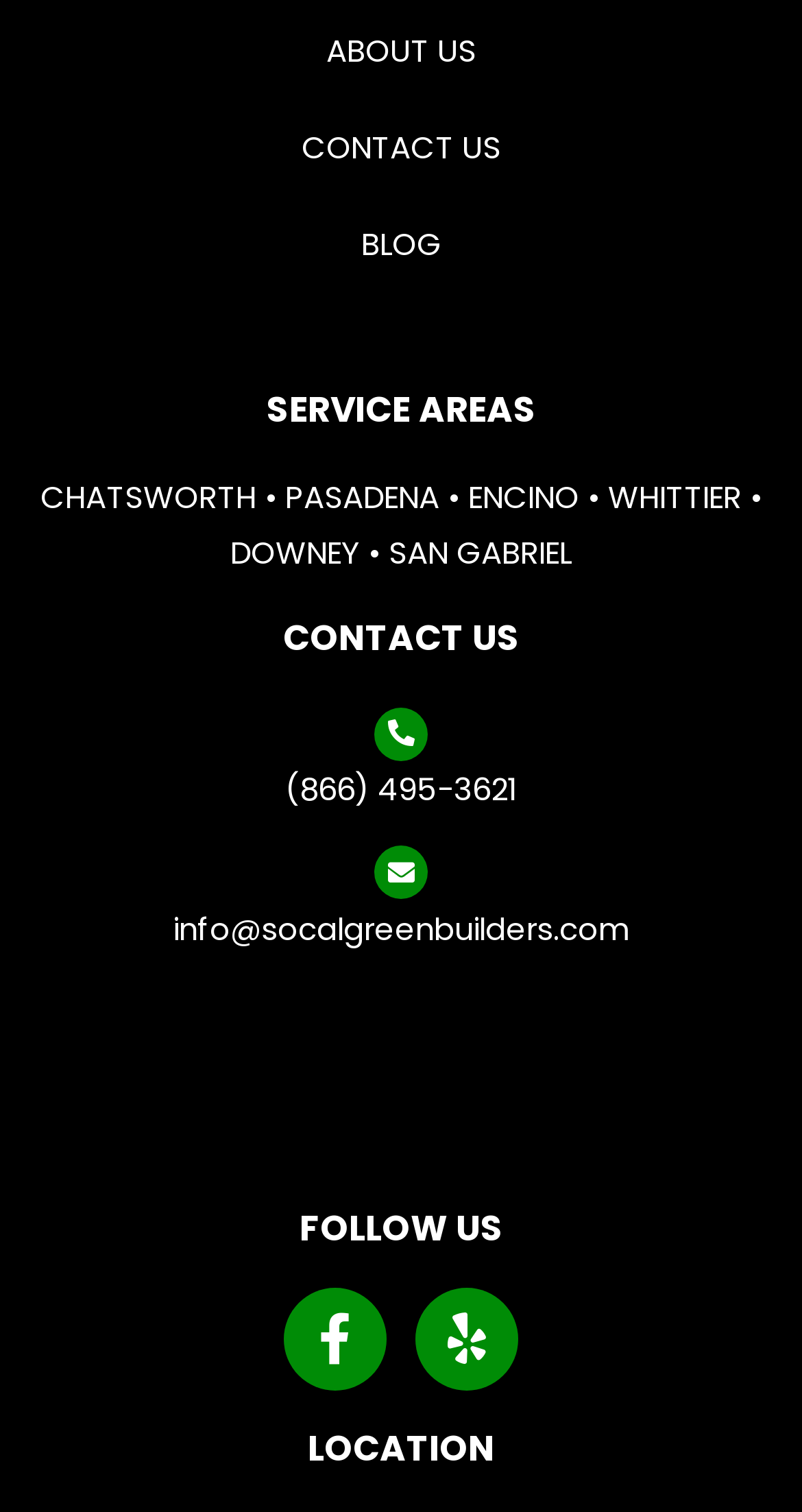Please locate the bounding box coordinates of the element that needs to be clicked to achieve the following instruction: "Click on the link to read about Anantkumar Hegde". The coordinates should be four float numbers between 0 and 1, i.e., [left, top, right, bottom].

None